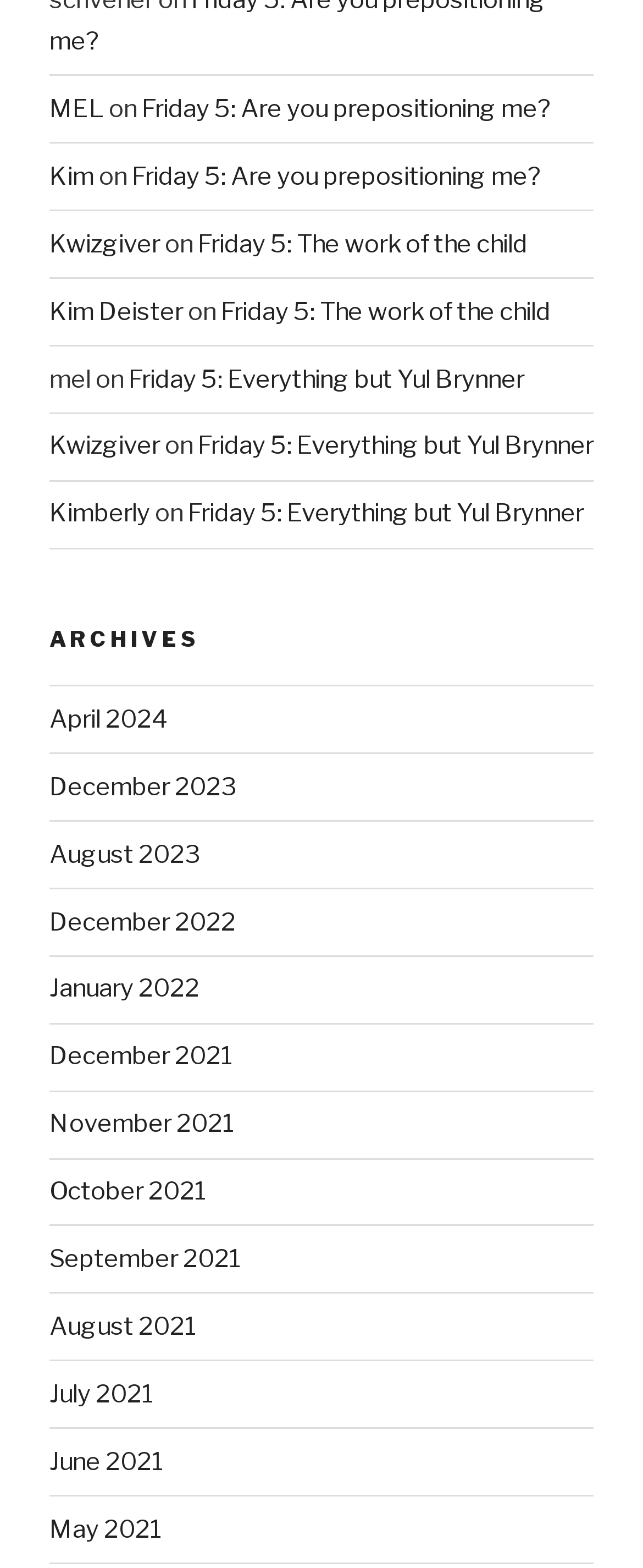Pinpoint the bounding box coordinates of the element you need to click to execute the following instruction: "visit Kimberly's page". The bounding box should be represented by four float numbers between 0 and 1, in the format [left, top, right, bottom].

[0.077, 0.318, 0.233, 0.337]